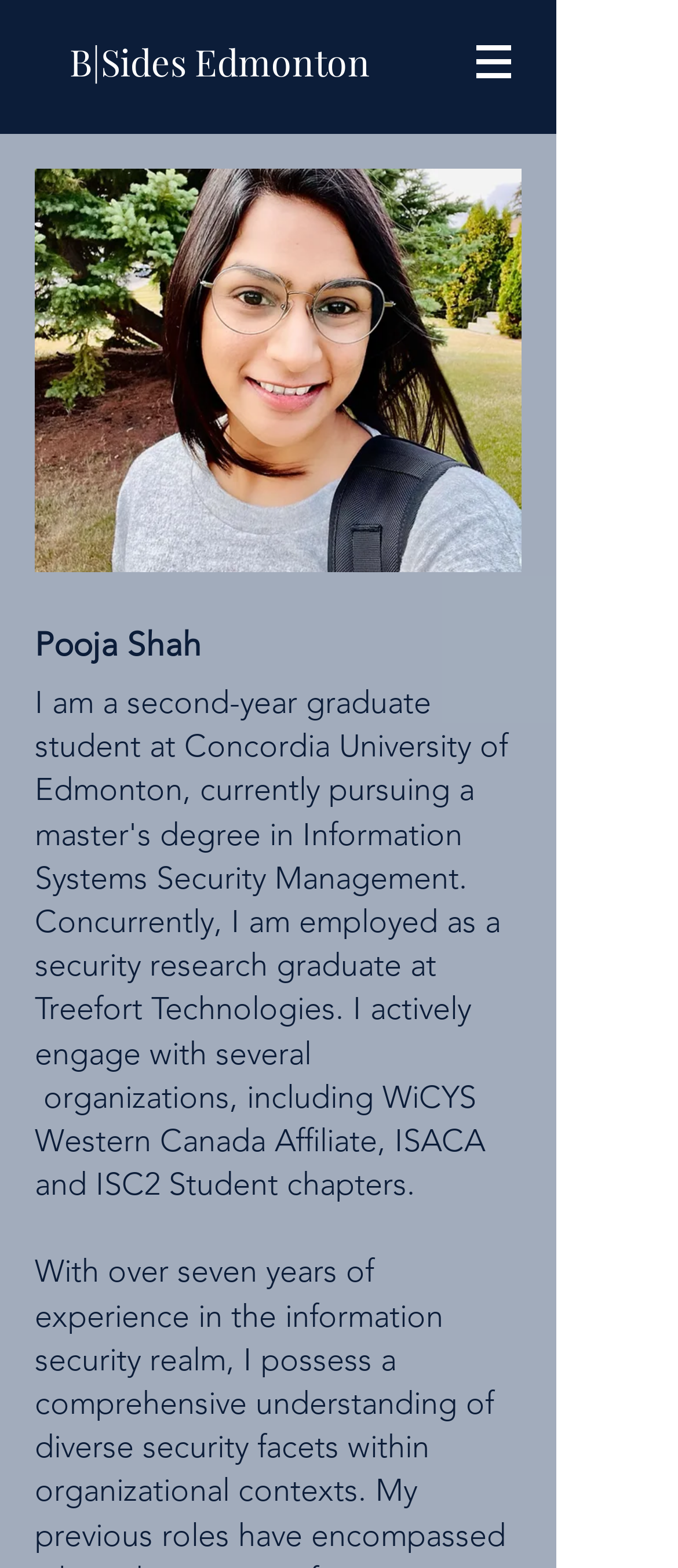What is the shape of the icon in the navigation button?
Look at the screenshot and provide an in-depth answer.

I found an image element within the navigation button with bounding box coordinates [0.703, 0.03, 0.754, 0.049]. The shape of this icon is not specified, but it is an image.